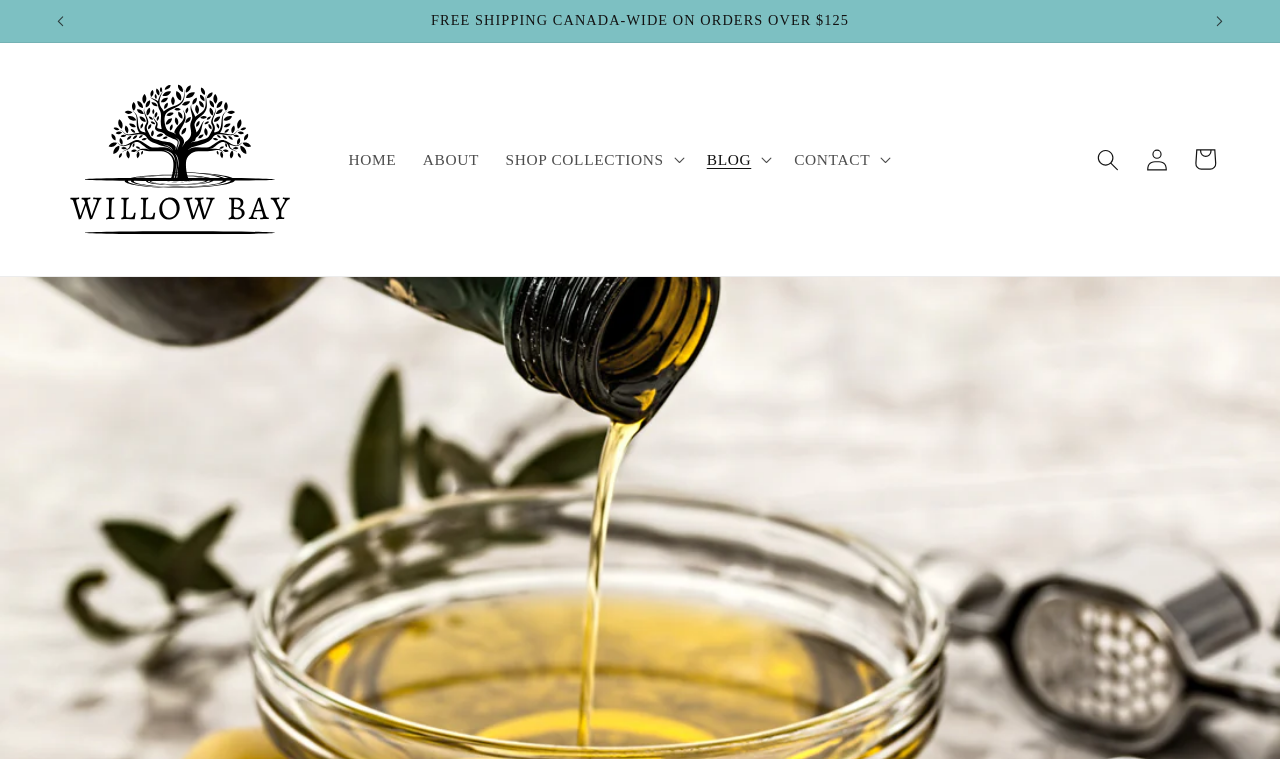Please identify the bounding box coordinates of the element I should click to complete this instruction: 'Log in to the account'. The coordinates should be given as four float numbers between 0 and 1, like this: [left, top, right, bottom].

[0.885, 0.178, 0.923, 0.242]